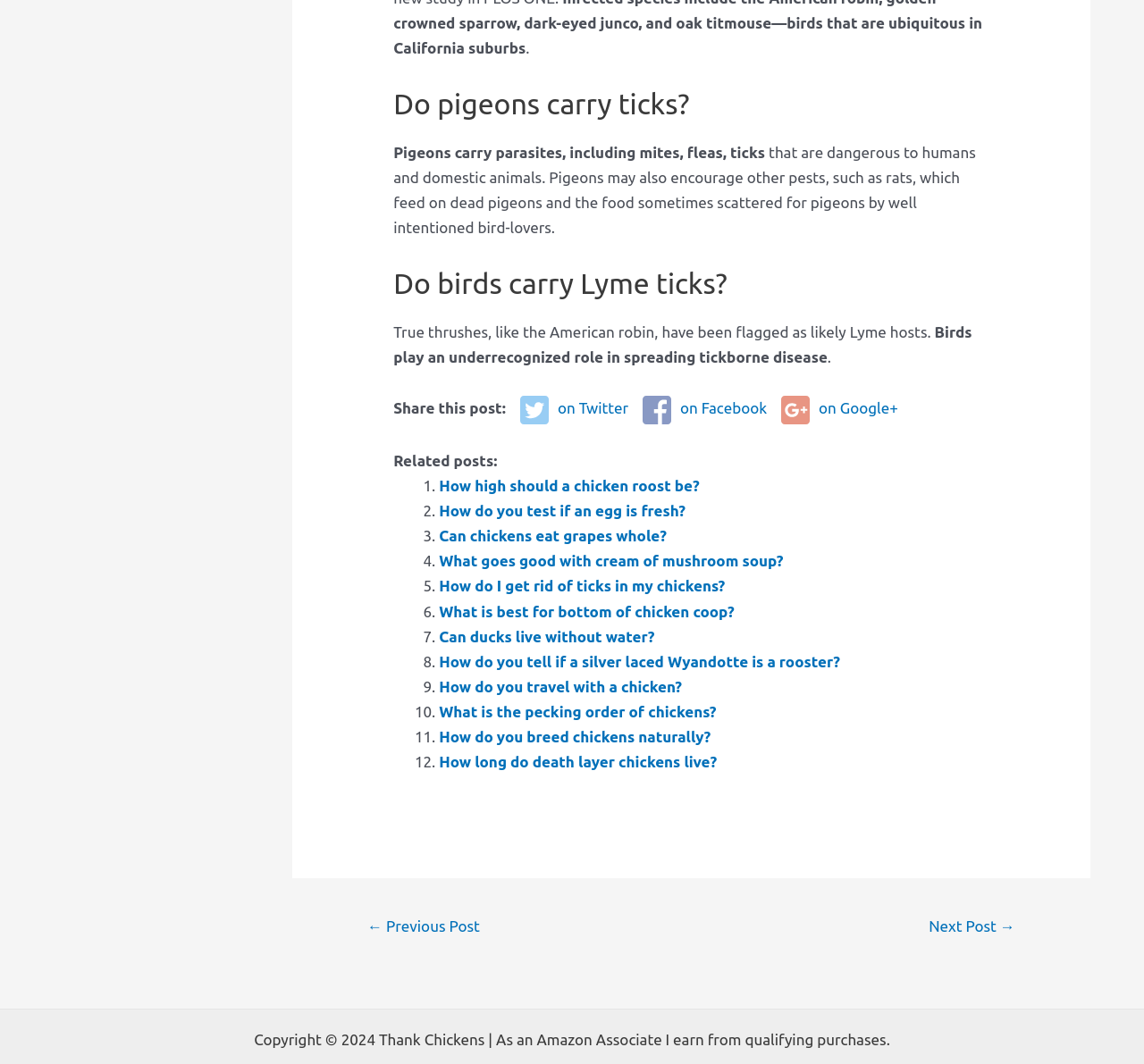Please pinpoint the bounding box coordinates for the region I should click to adhere to this instruction: "Share this post on Twitter".

[0.455, 0.371, 0.549, 0.399]